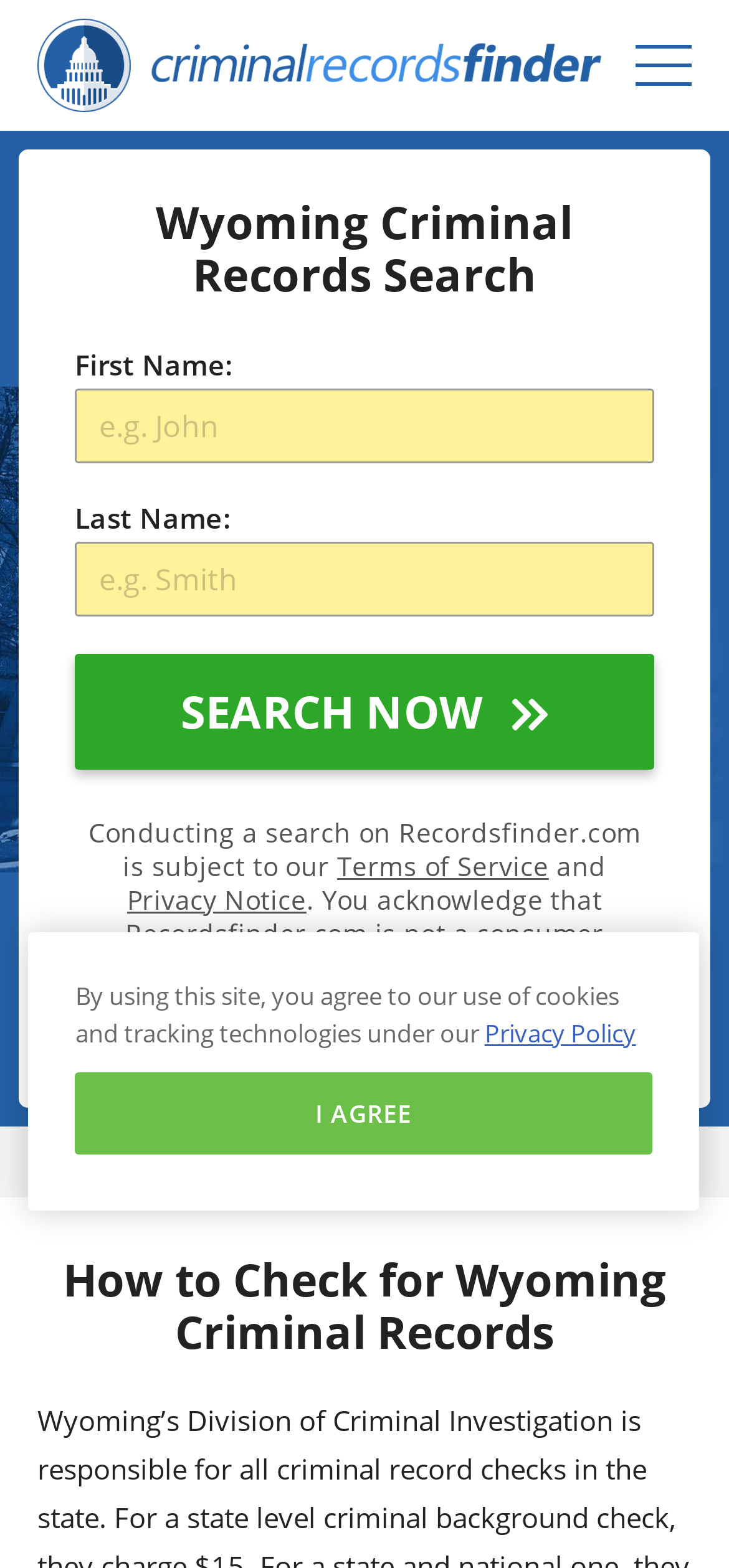What is the topic of the heading at the bottom of the page? Examine the screenshot and reply using just one word or a brief phrase.

How to Check for Wyoming Criminal Records